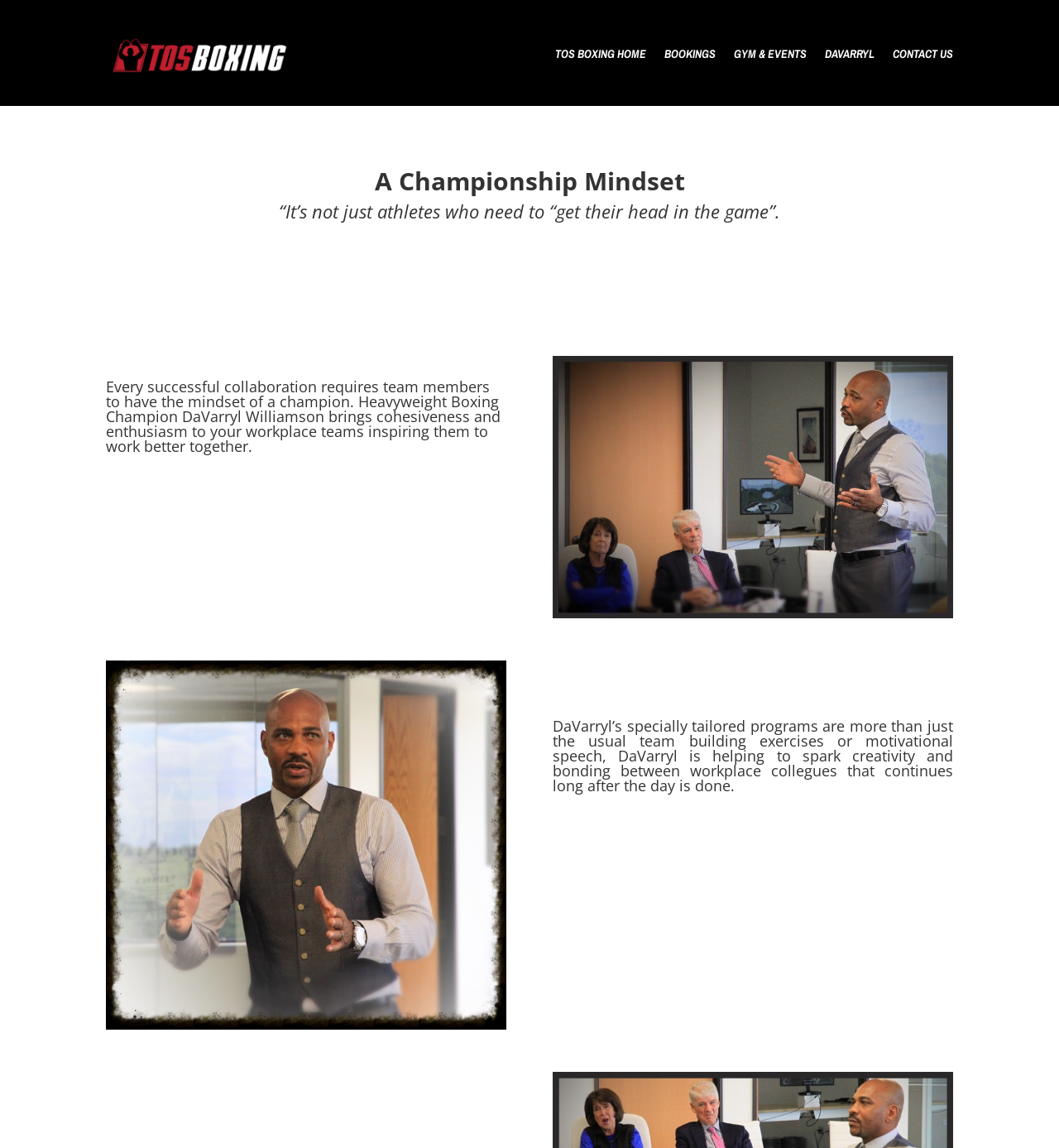What is the call-to-action at the bottom of the webpage? Look at the image and give a one-word or short phrase answer.

Contact DaVarryl